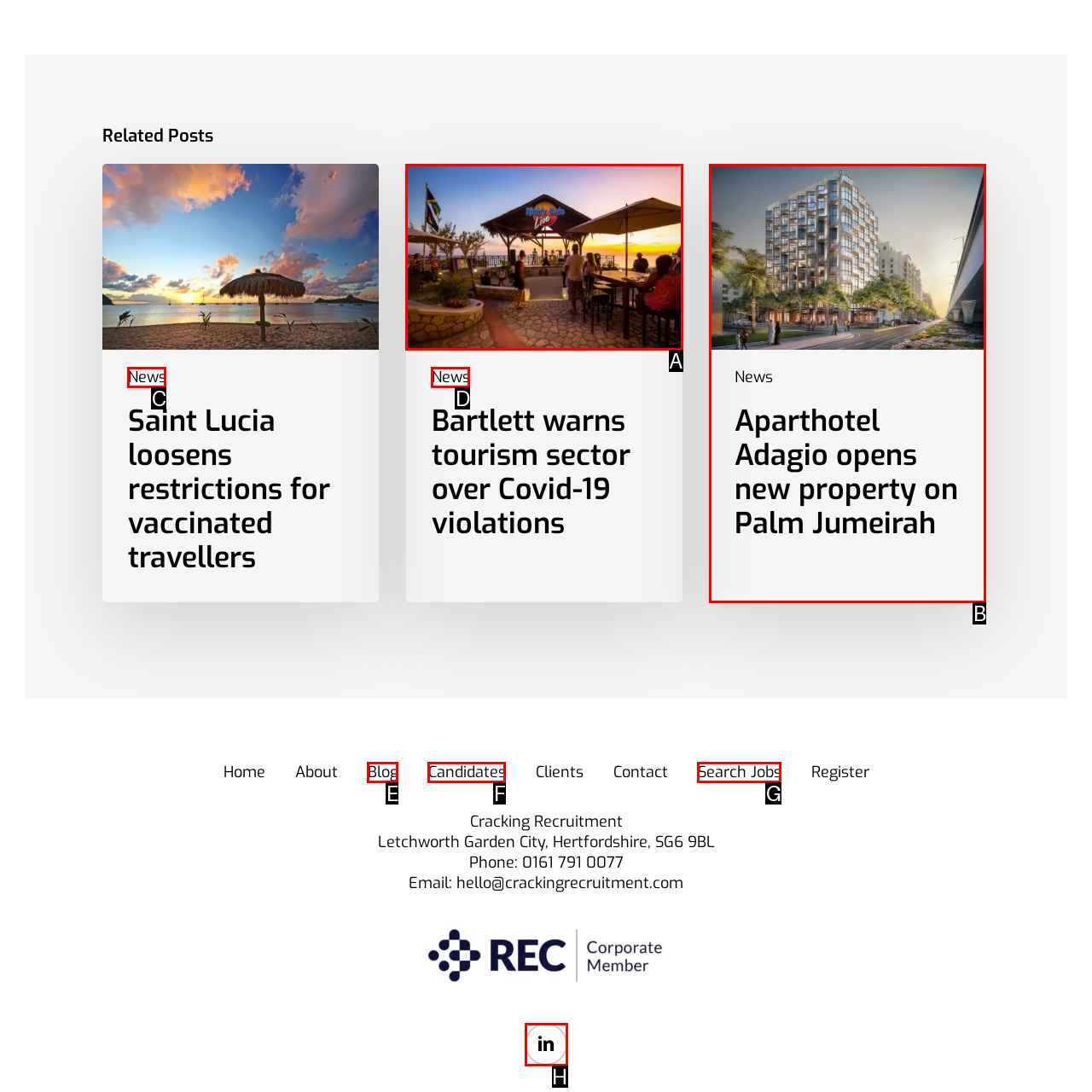Identify the HTML element you need to click to achieve the task: Go to 'News'. Respond with the corresponding letter of the option.

C